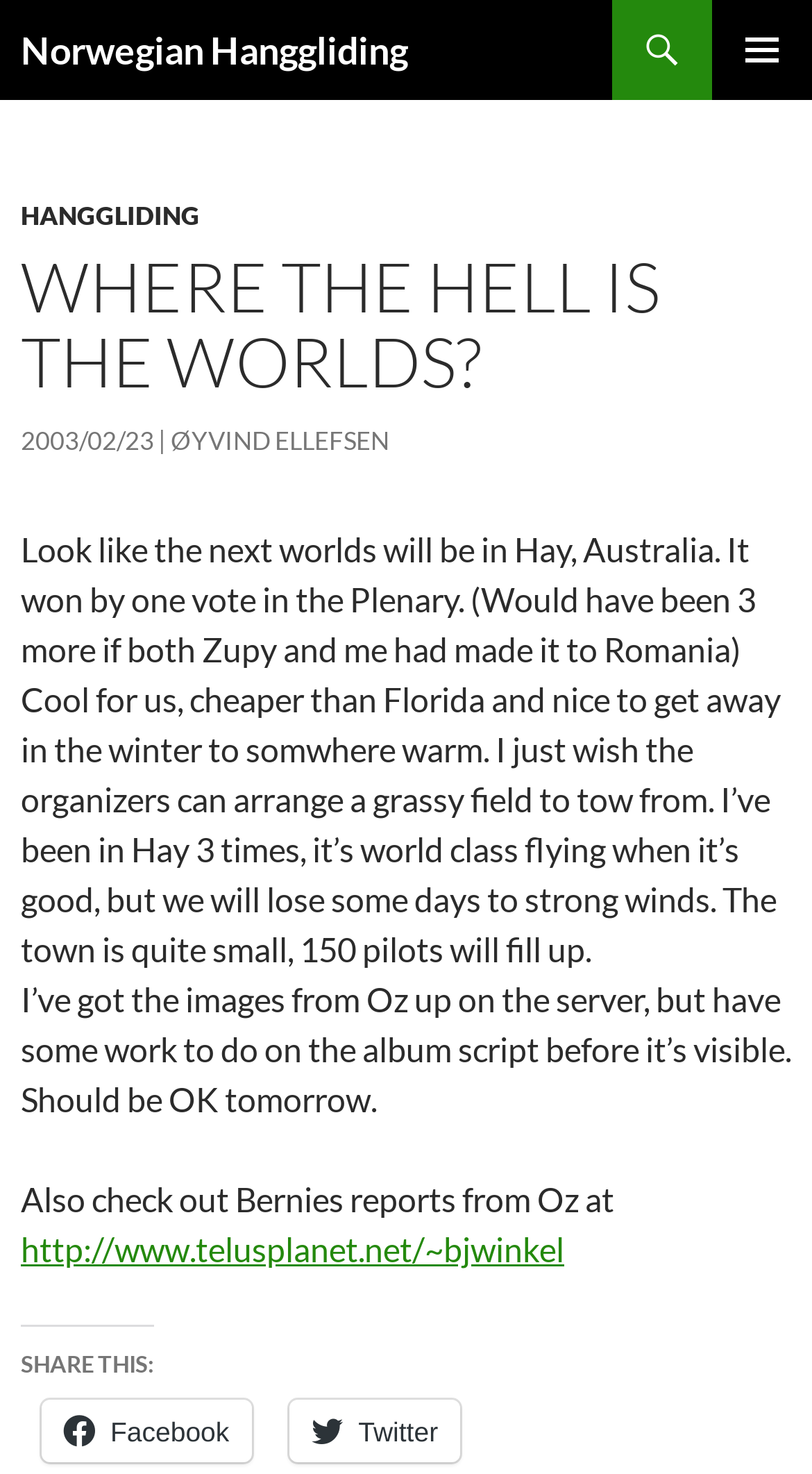Locate the bounding box coordinates of the area to click to fulfill this instruction: "Visit Bernie's reports from Oz". The bounding box should be presented as four float numbers between 0 and 1, in the order [left, top, right, bottom].

[0.026, 0.834, 0.695, 0.861]